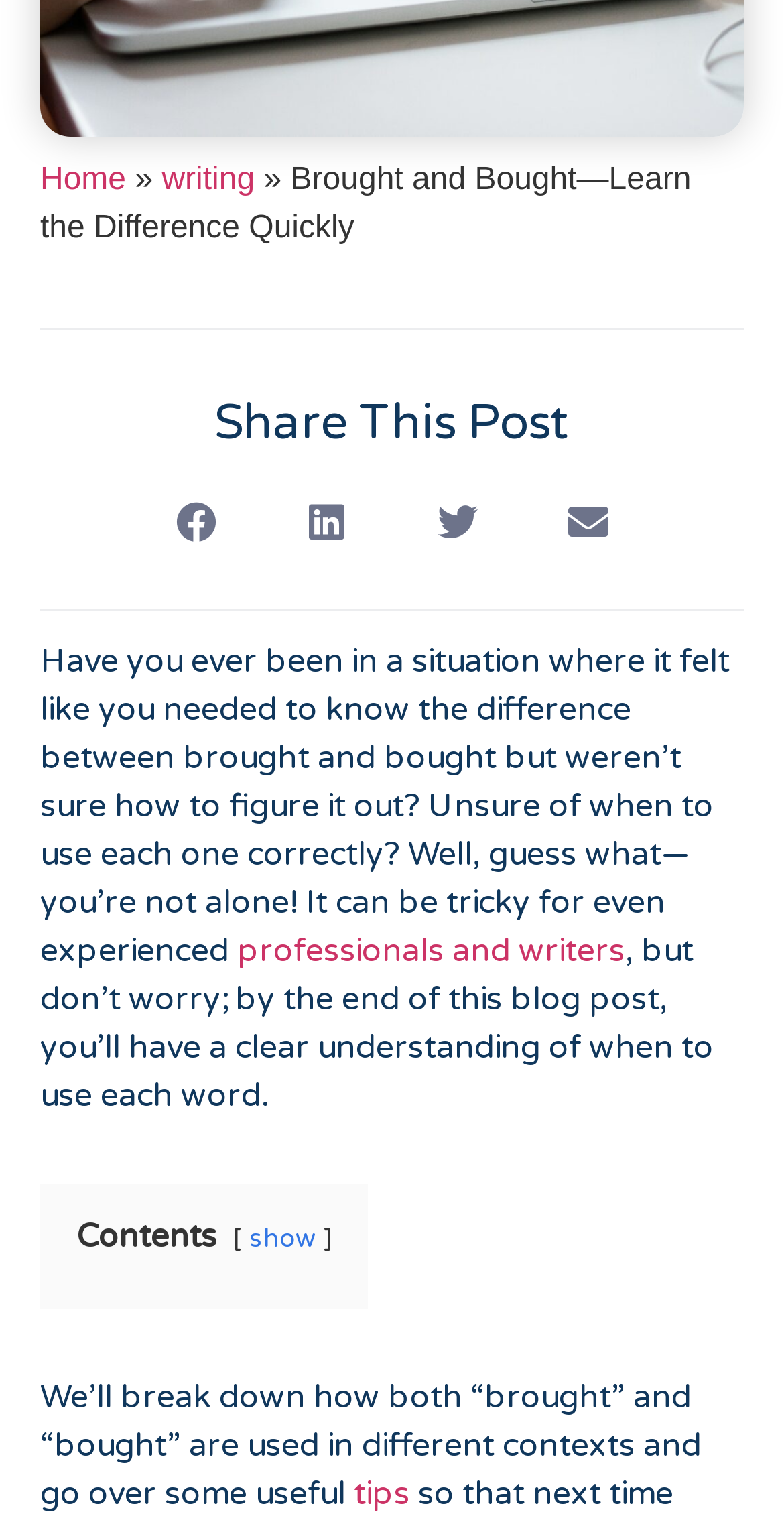Please identify the coordinates of the bounding box that should be clicked to fulfill this instruction: "Read the article about 'brought and bought'".

[0.051, 0.423, 0.931, 0.641]